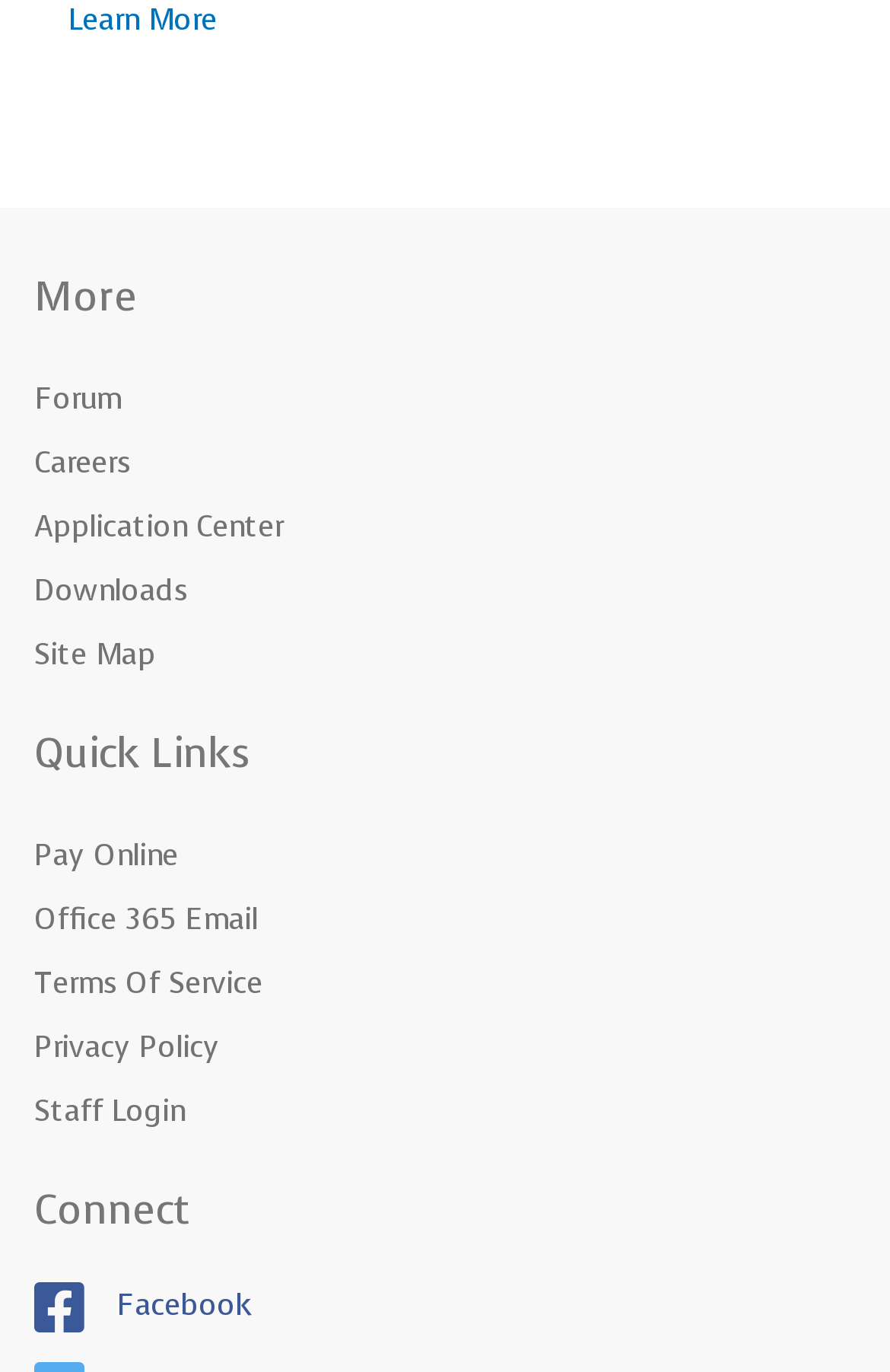Give the bounding box coordinates for the element described as: "Terms of Service".

[0.038, 0.693, 0.295, 0.74]